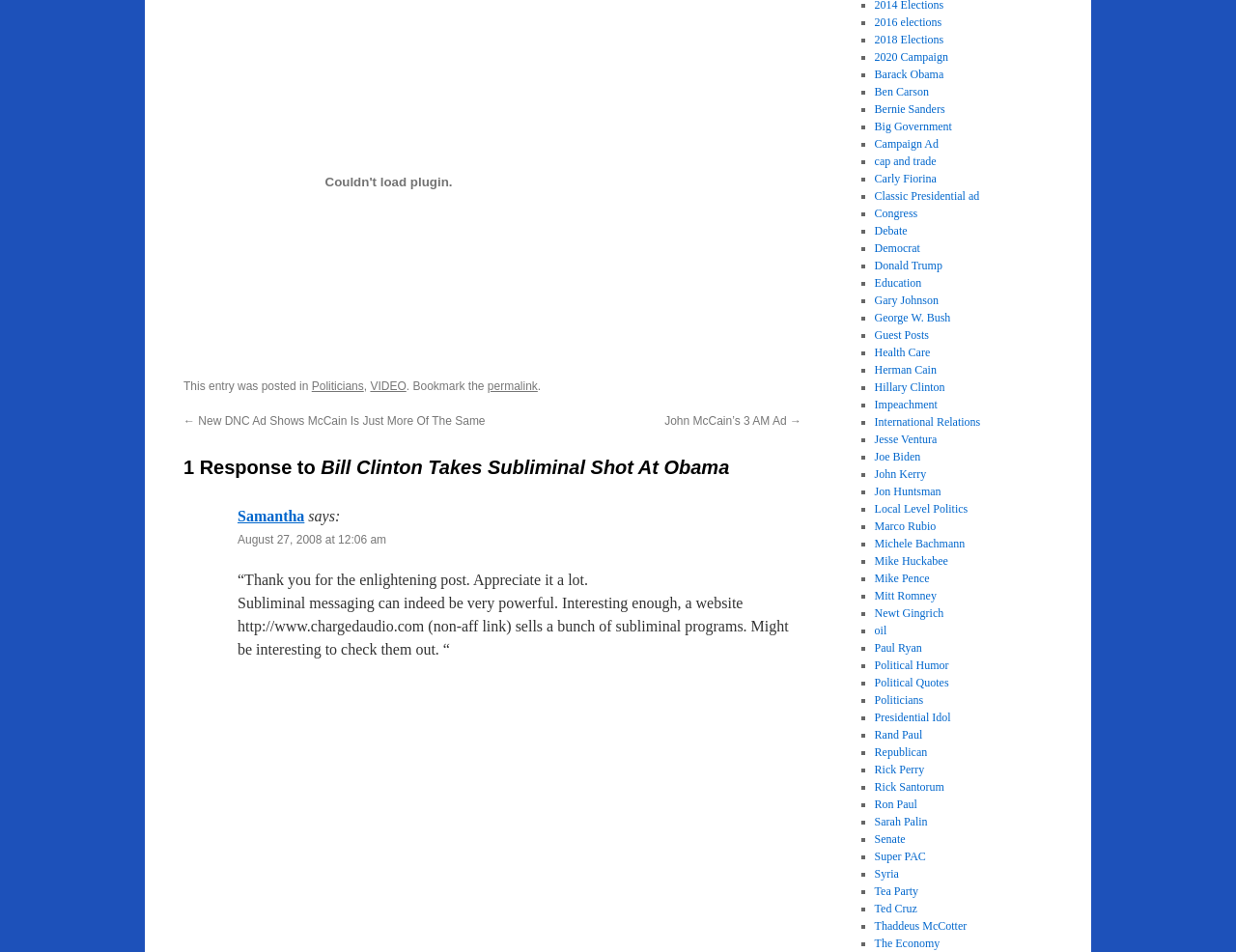Use the information in the screenshot to answer the question comprehensively: What is the category of the post?

The category of the post can be determined by looking at the links 'Politicians' and 'VIDEO' which are adjacent to the text 'This entry was posted in'. This suggests that the post is categorized under 'Politicians'.